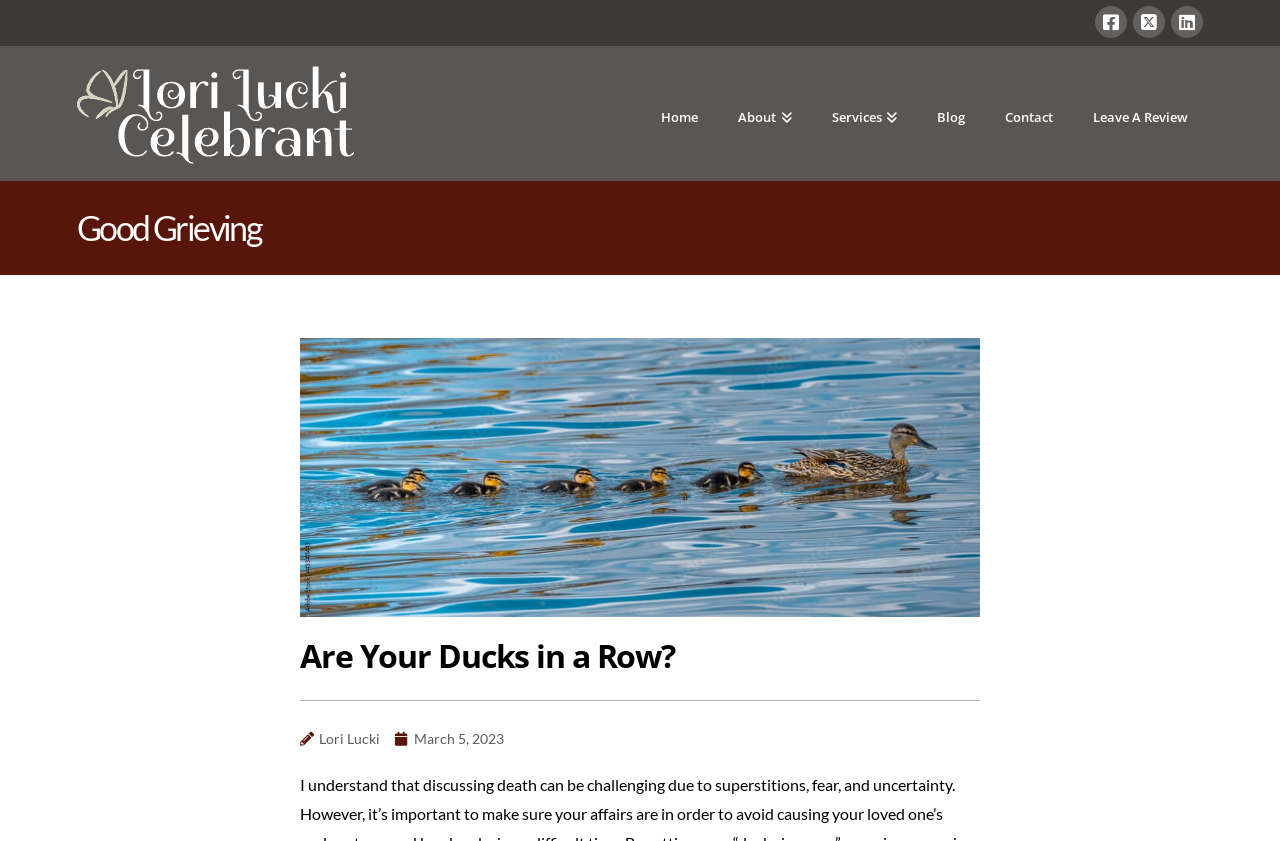Find the bounding box coordinates of the element's region that should be clicked in order to follow the given instruction: "learn about services". The coordinates should consist of four float numbers between 0 and 1, i.e., [left, top, right, bottom].

[0.634, 0.055, 0.717, 0.215]